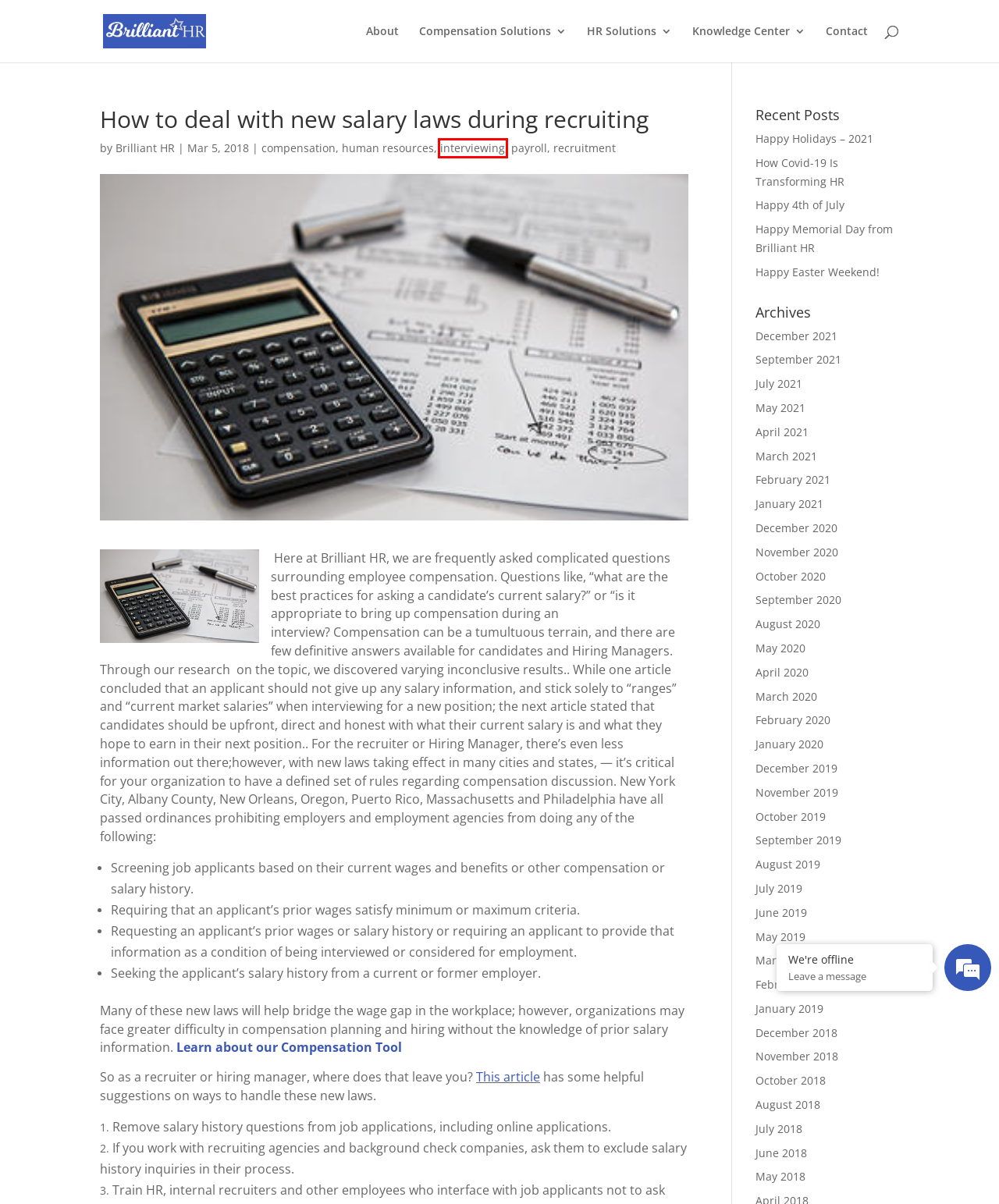Examine the screenshot of the webpage, noting the red bounding box around a UI element. Pick the webpage description that best matches the new page after the element in the red bounding box is clicked. Here are the candidates:
A. Happy Easter Weekend! | Brilliant HR
B. Archives | Brilliant HR
C. interviewing | Brilliant HR
D. payroll | Brilliant HR
E. recruitment | Brilliant HR
F. compensation | Brilliant HR
G. About | Brilliant HR
H. Brilliant HR | Brilliant HR

C